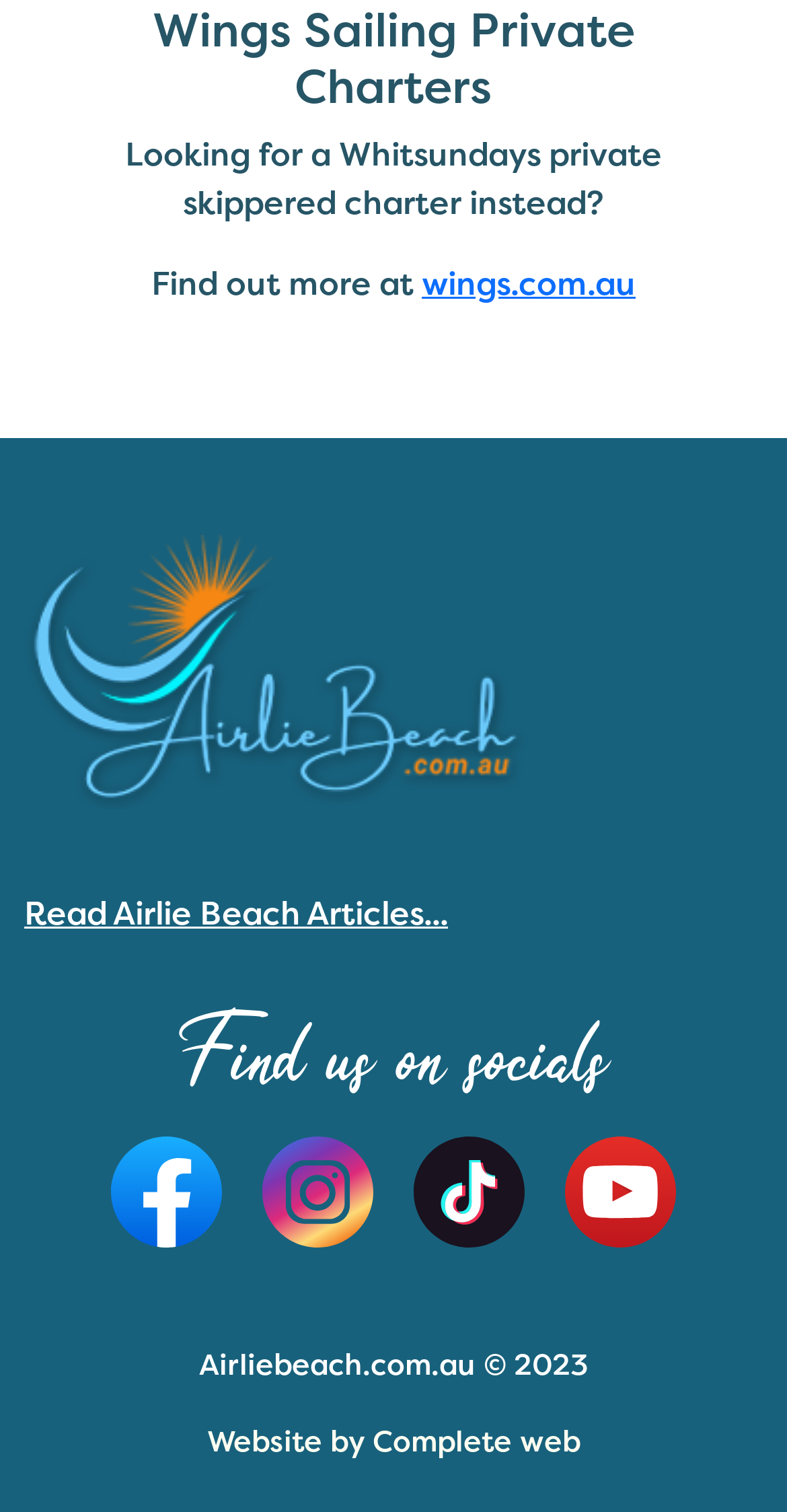What is the copyright year of the website?
Based on the screenshot, provide a one-word or short-phrase response.

2023